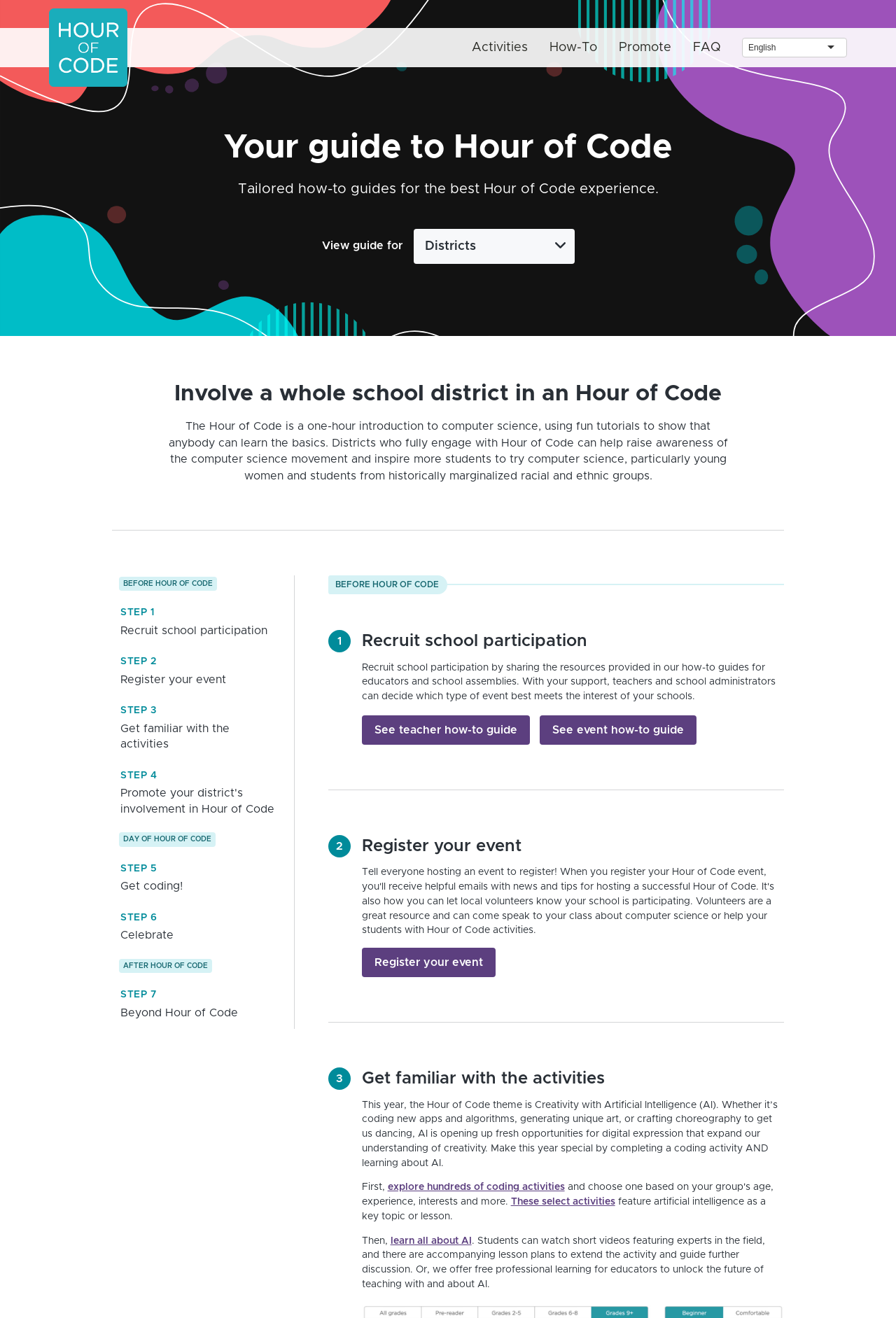What can students do to learn about AI?
Please use the visual content to give a single word or phrase answer.

Watch short videos